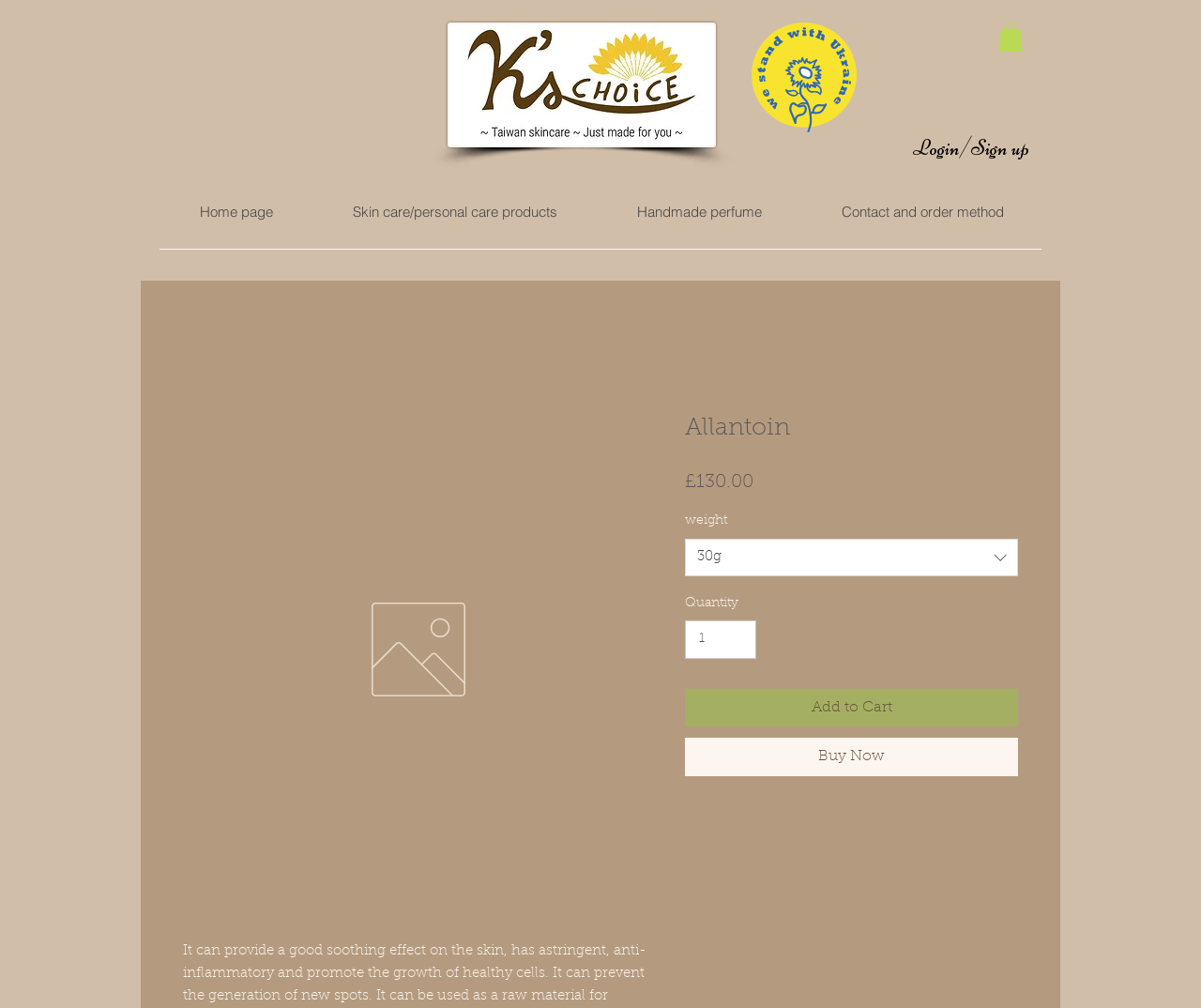What are the two buttons below the product information?
Can you offer a detailed and complete answer to this question?

I found the two buttons below the product information by looking at the product page and finding the buttons labeled 'Add to Cart' and 'Buy Now'.